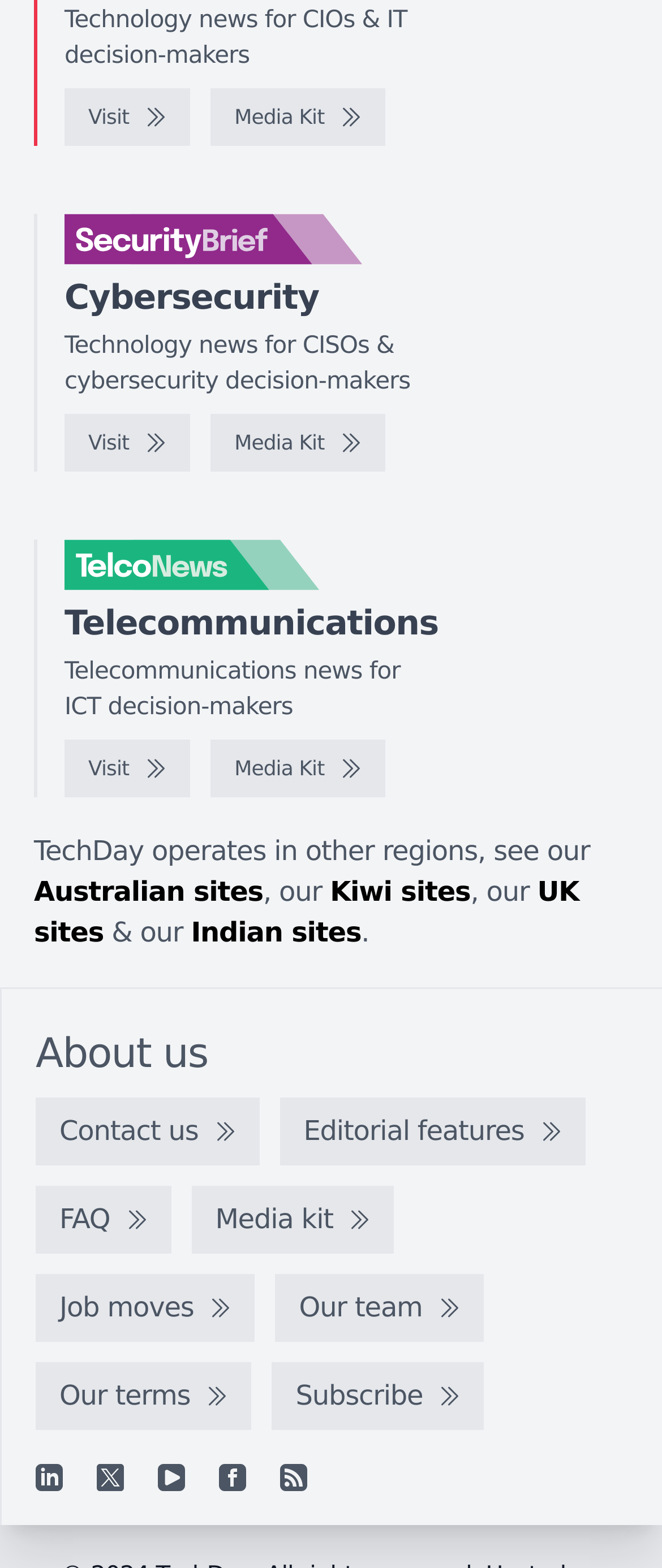Please determine the bounding box of the UI element that matches this description: Visit. The coordinates should be given as (top-left x, top-left y, bottom-right x, bottom-right y), with all values between 0 and 1.

[0.097, 0.264, 0.287, 0.301]